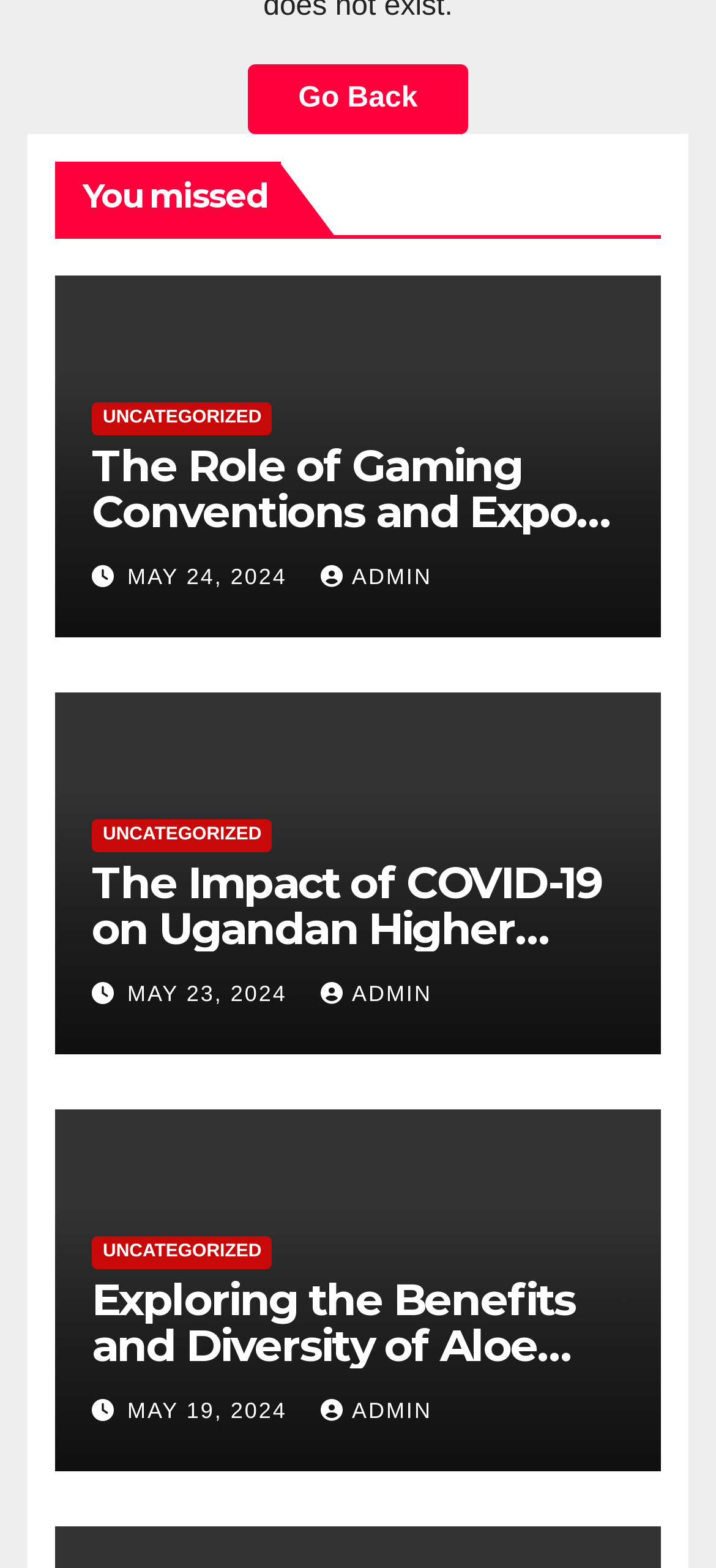Please reply to the following question with a single word or a short phrase:
What is the date of the third article?

MAY 19, 2024